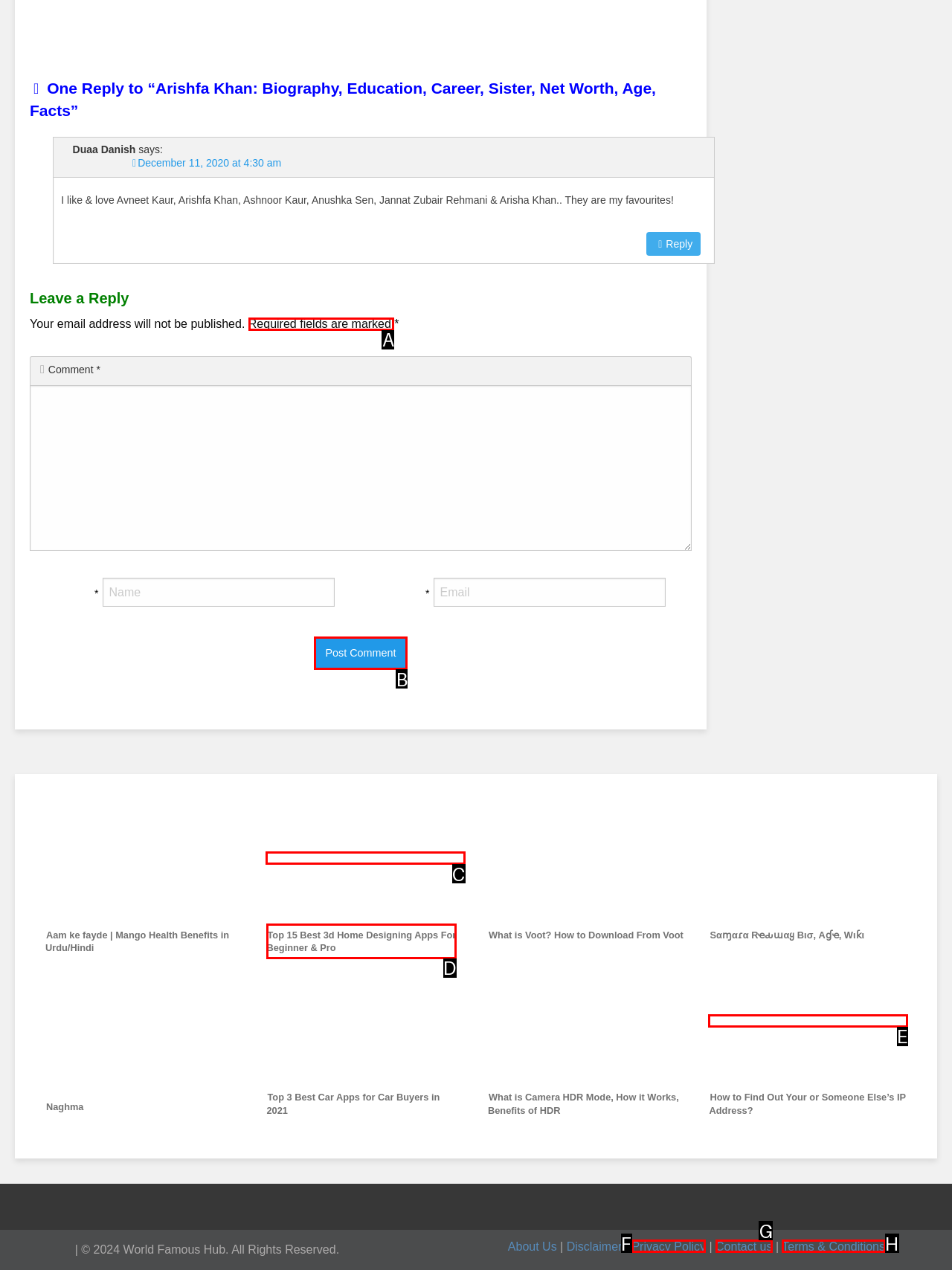Select the appropriate HTML element that needs to be clicked to finish the task: Check the comment policy
Reply with the letter of the chosen option.

A